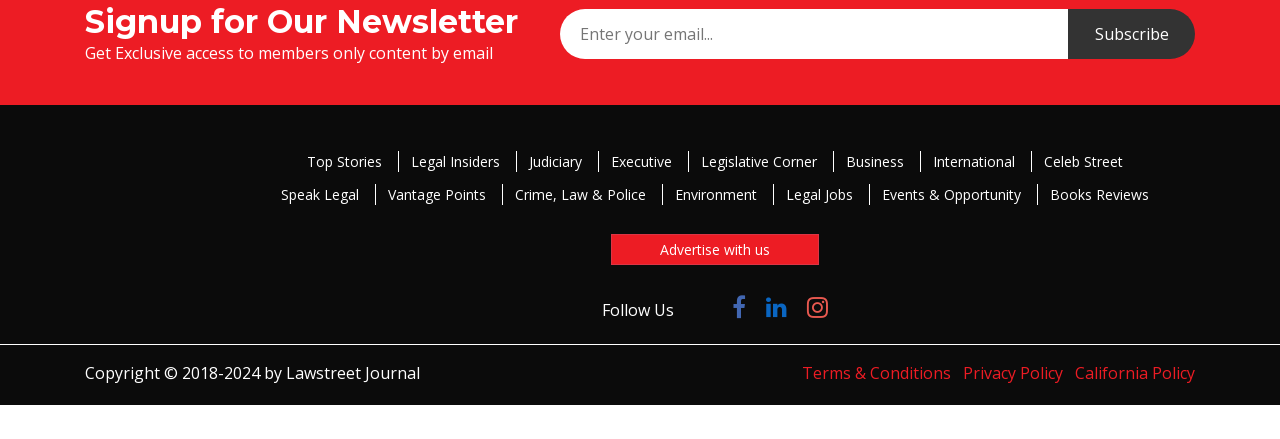Determine the bounding box coordinates of the clickable element to achieve the following action: 'View Terms & Conditions'. Provide the coordinates as four float values between 0 and 1, formatted as [left, top, right, bottom].

[0.627, 0.825, 0.743, 0.875]